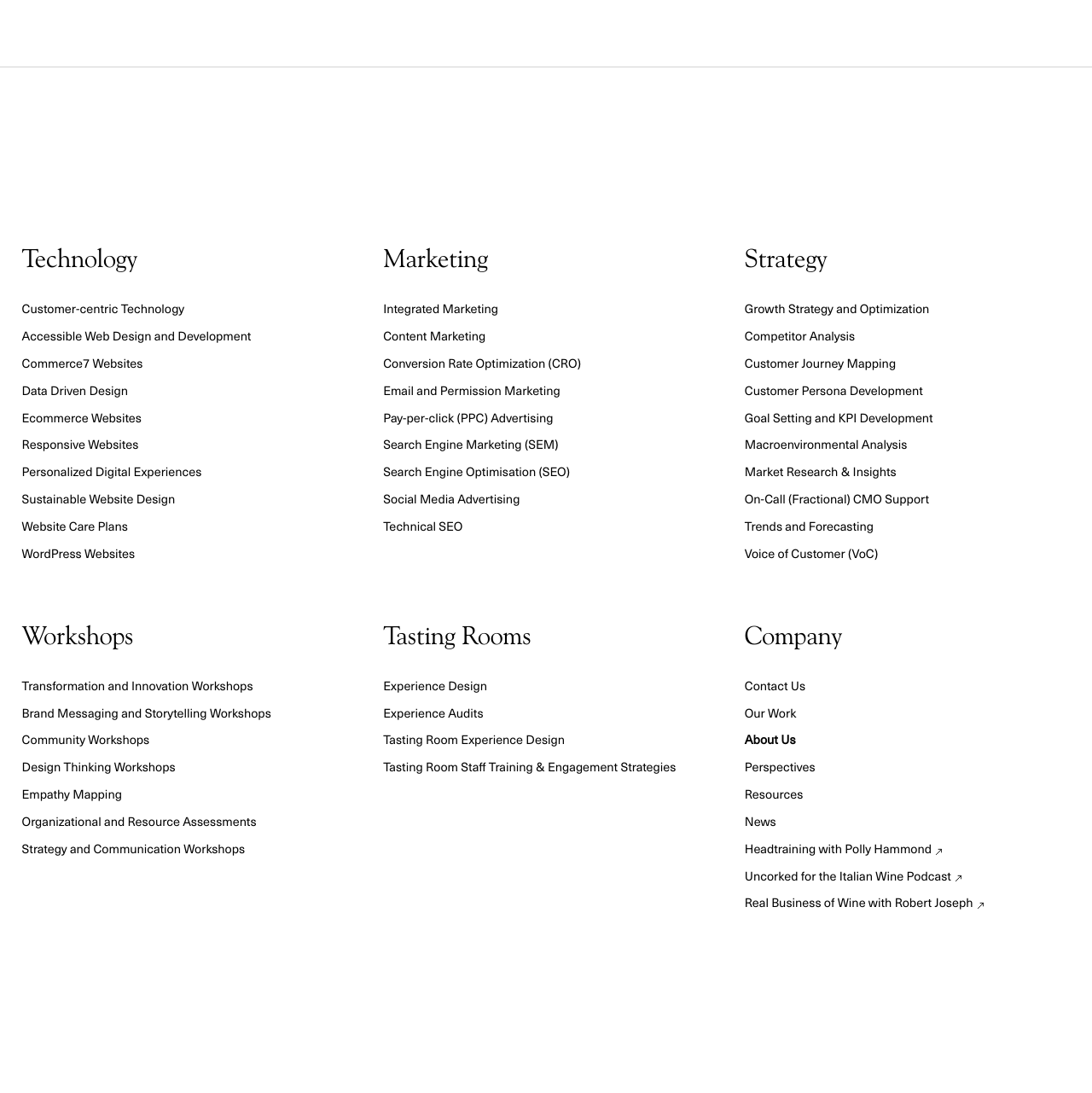Given the following UI element description: "Tasting Room Experience Design", find the bounding box coordinates in the webpage screenshot.

[0.351, 0.668, 0.517, 0.685]